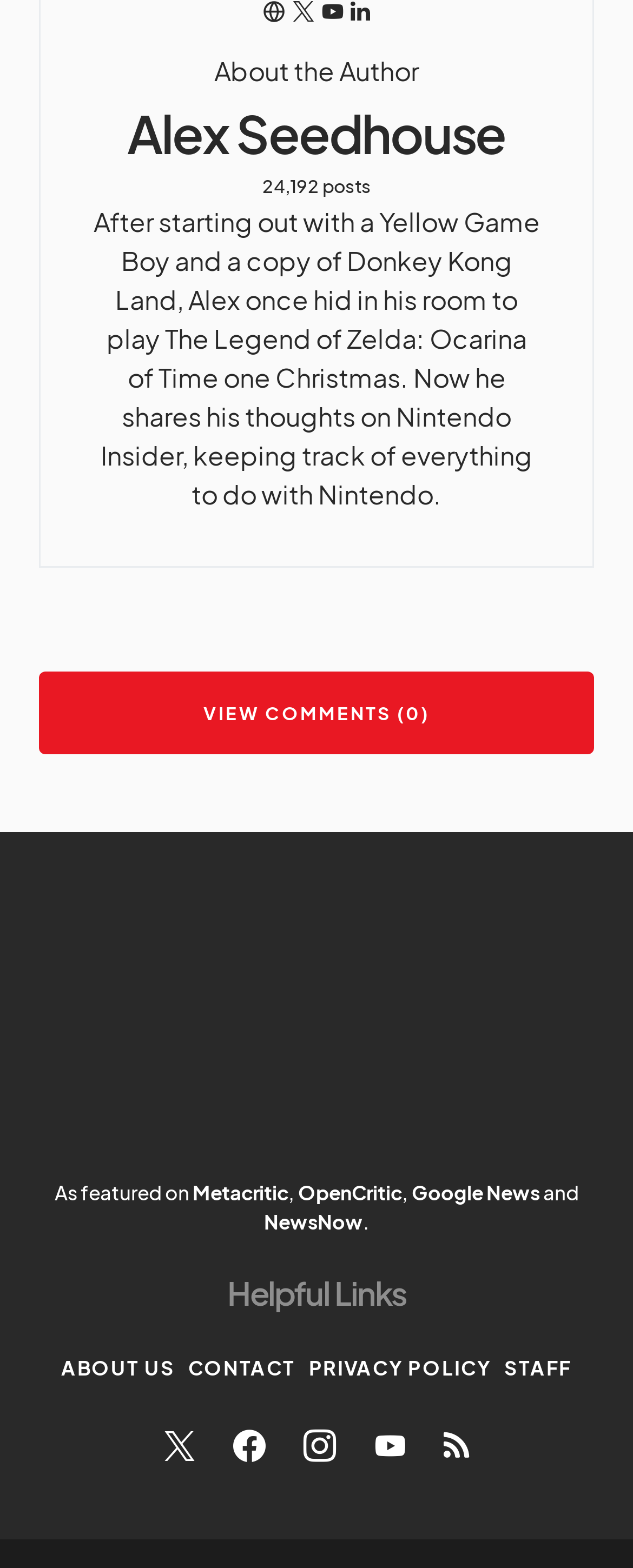Determine the bounding box coordinates of the region I should click to achieve the following instruction: "Open Cookie Preferences". Ensure the bounding box coordinates are four float numbers between 0 and 1, i.e., [left, top, right, bottom].

None